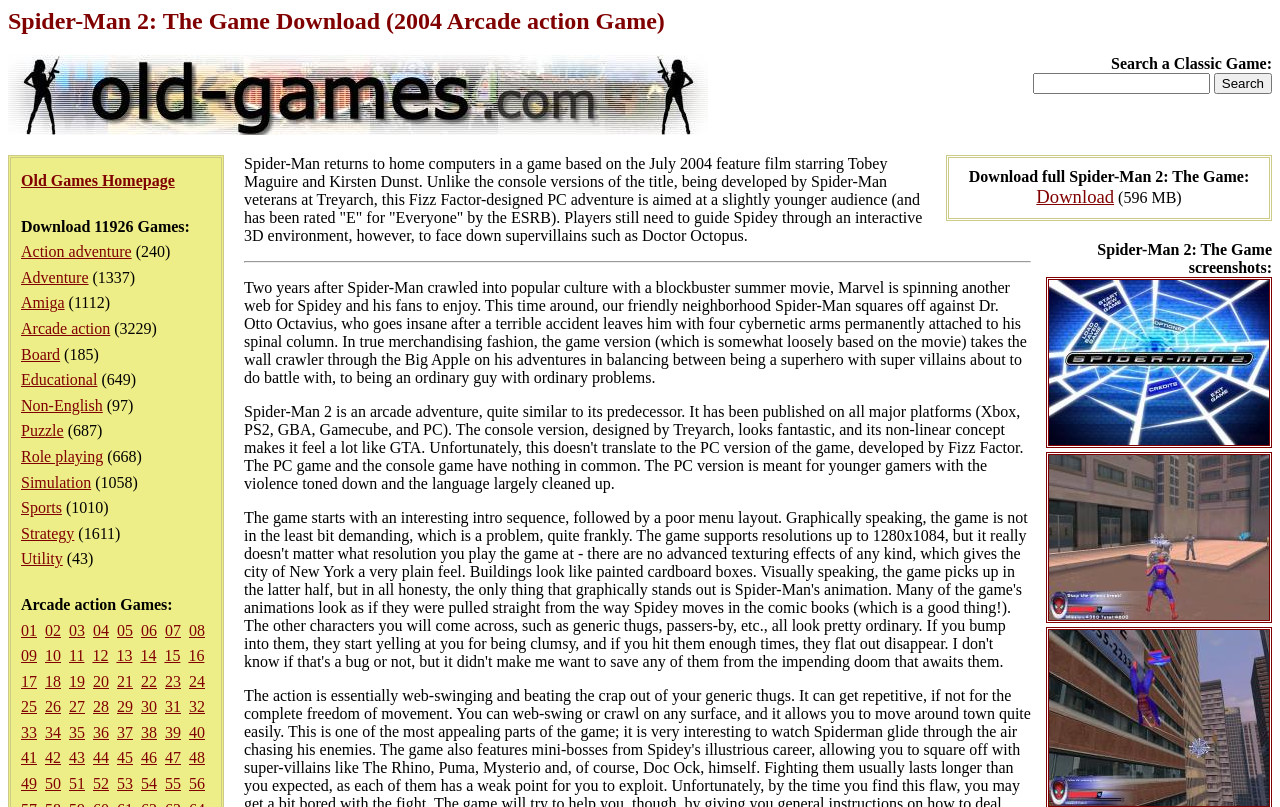Find and indicate the bounding box coordinates of the region you should select to follow the given instruction: "Read the article about FTMÇ".

None